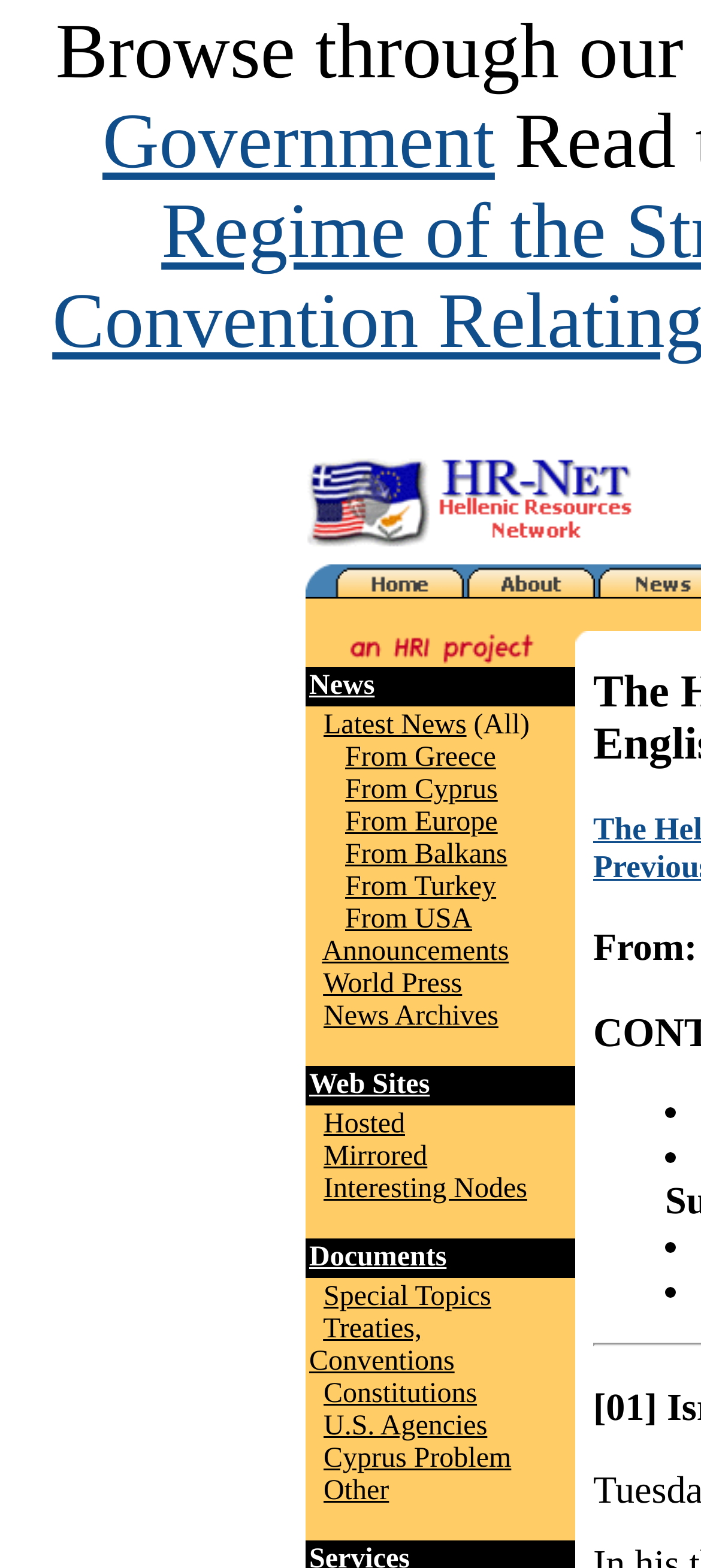Show the bounding box coordinates for the element that needs to be clicked to execute the following instruction: "Click on the Home link". Provide the coordinates in the form of four float numbers between 0 and 1, i.e., [left, top, right, bottom].

[0.474, 0.366, 0.662, 0.385]